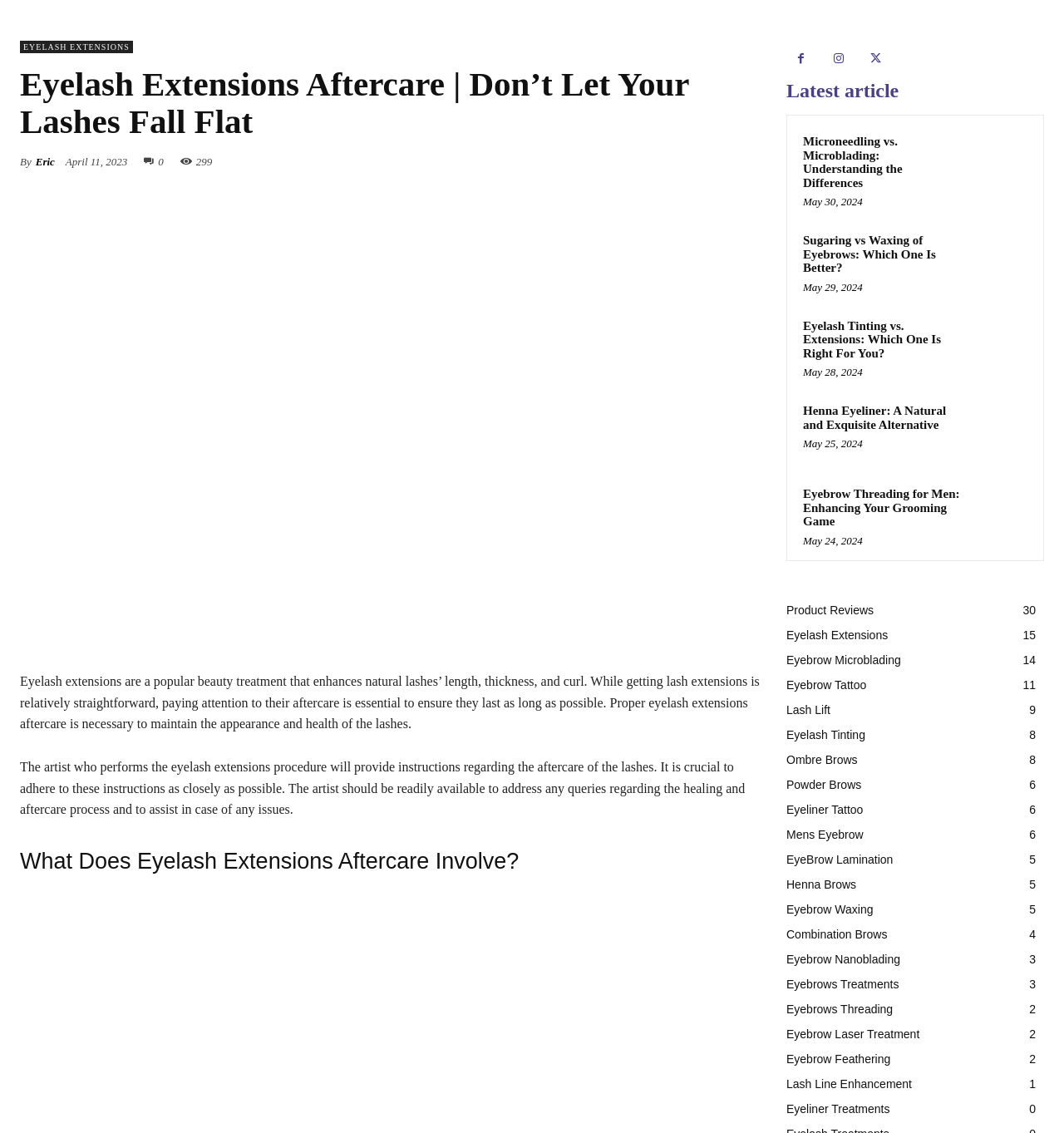What is the category with the most articles?
Give a single word or phrase as your answer by examining the image.

Eyelash Extensions